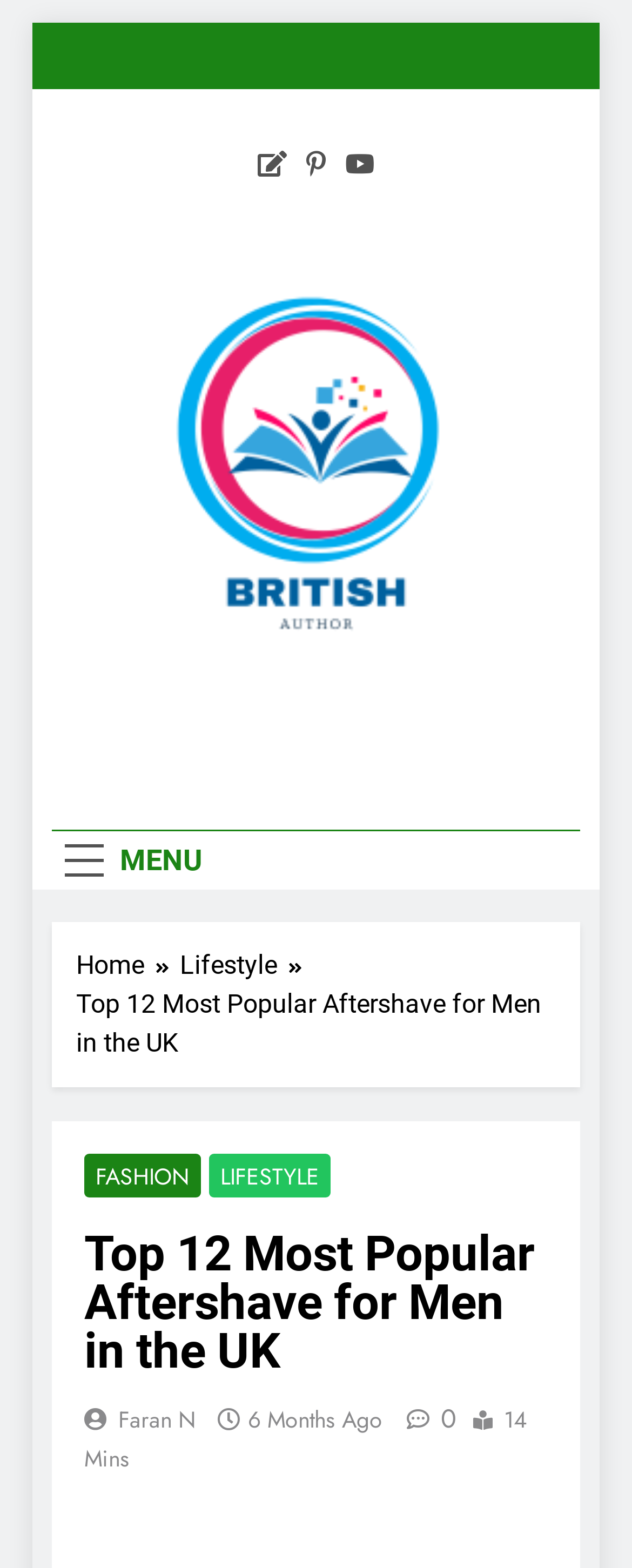Find the bounding box coordinates for the element that must be clicked to complete the instruction: "Browse categories". The coordinates should be four float numbers between 0 and 1, indicated as [left, top, right, bottom].

None